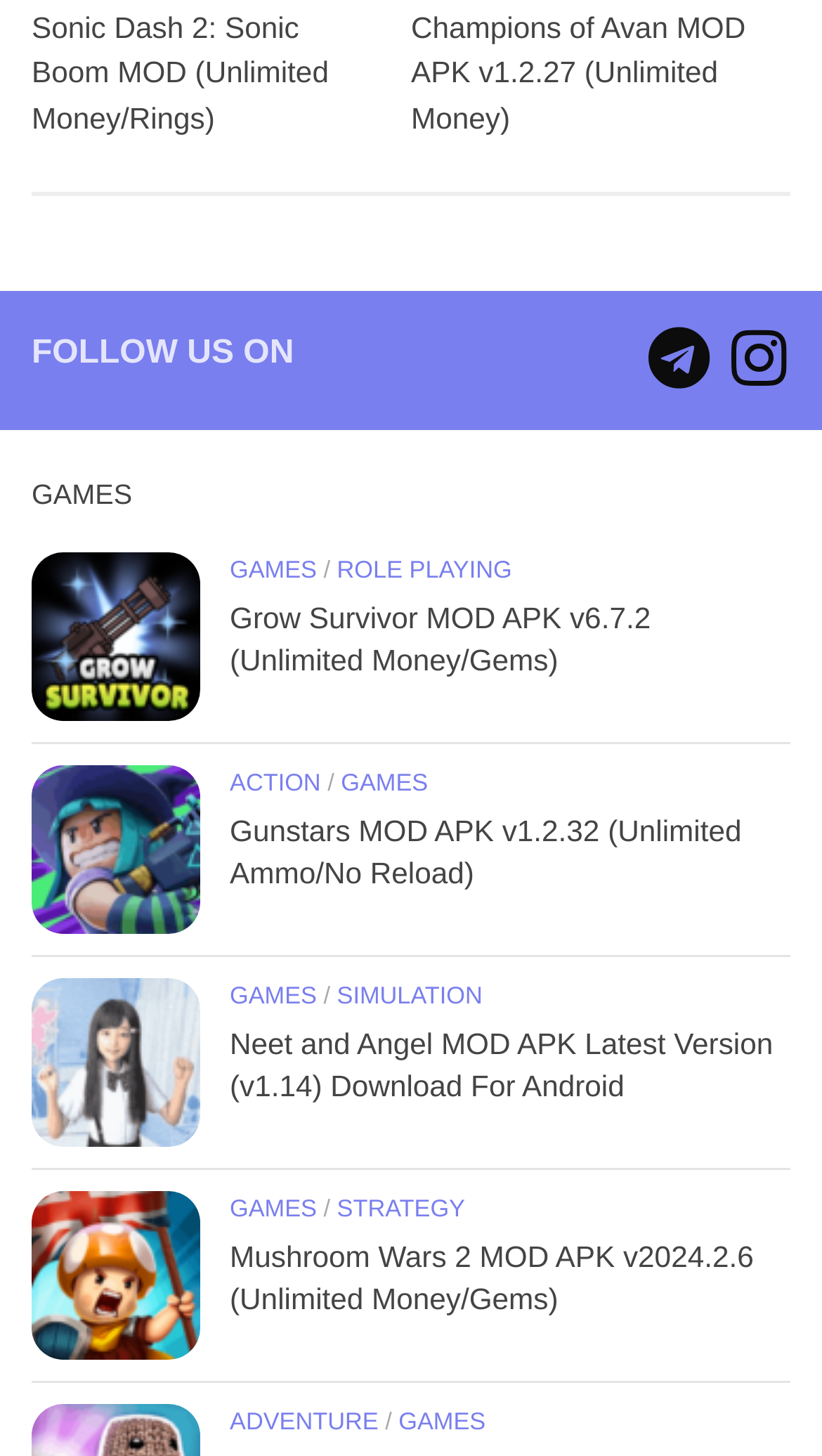What is the purpose of the 'FOLLOW US ON' section?
Using the image as a reference, give a one-word or short phrase answer.

To follow on social media